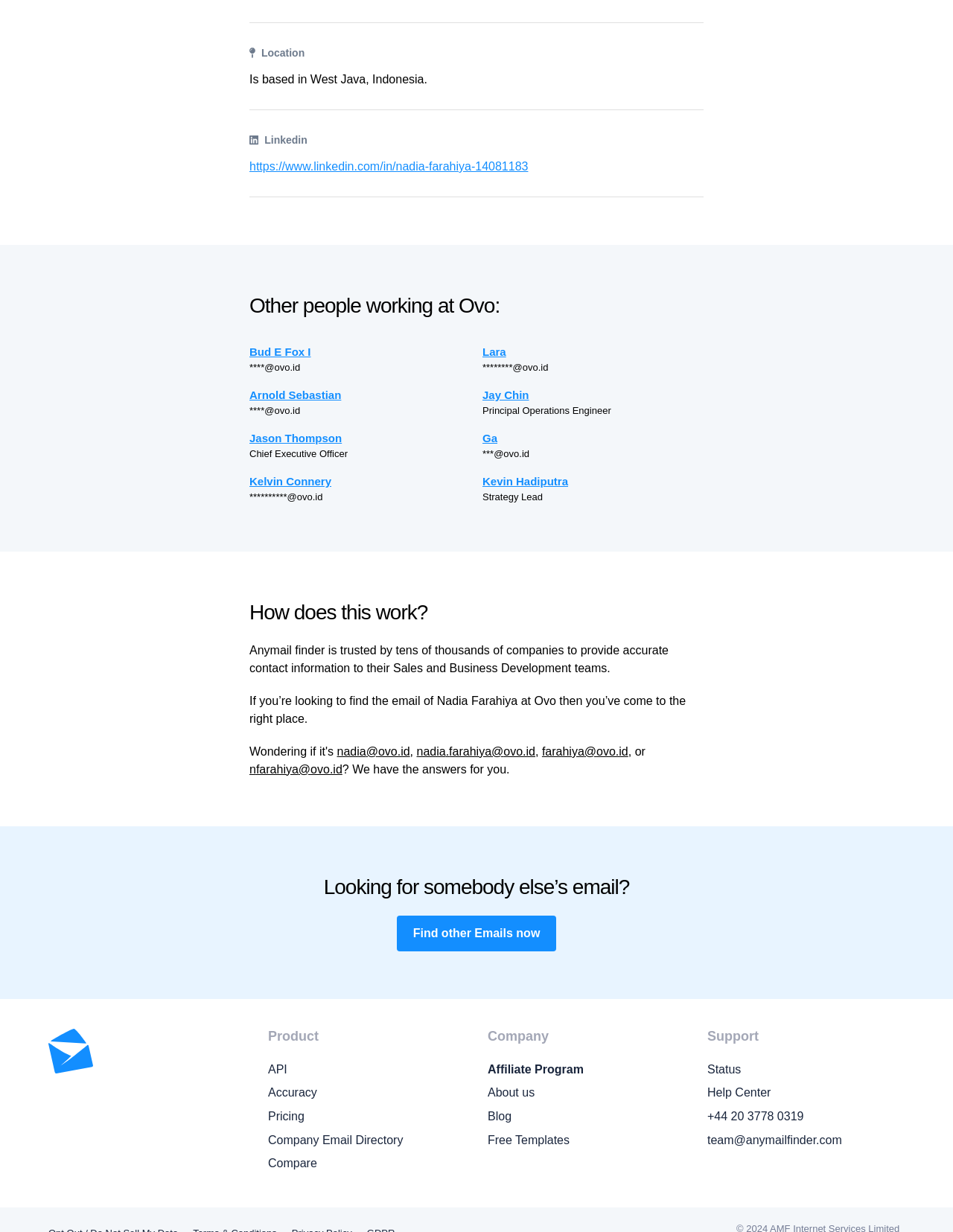Give a one-word or phrase response to the following question: What is Nadia Farahiya's location?

West Java, Indonesia